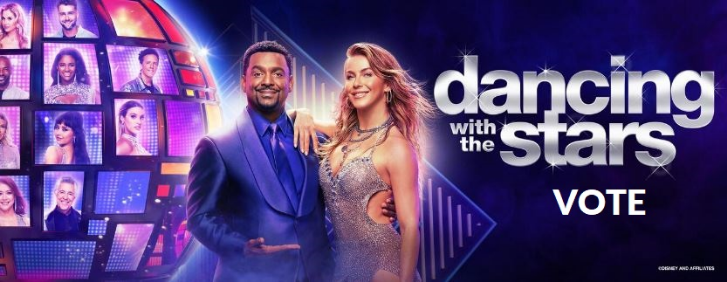By analyzing the image, answer the following question with a detailed response: What is the attire of the two hosts?

The caption describes one figure dressed in an elegant outfit and the other in a sharp suit, both exuding confidence and charm, which suggests that the attire of the two hosts is formal and stylish.